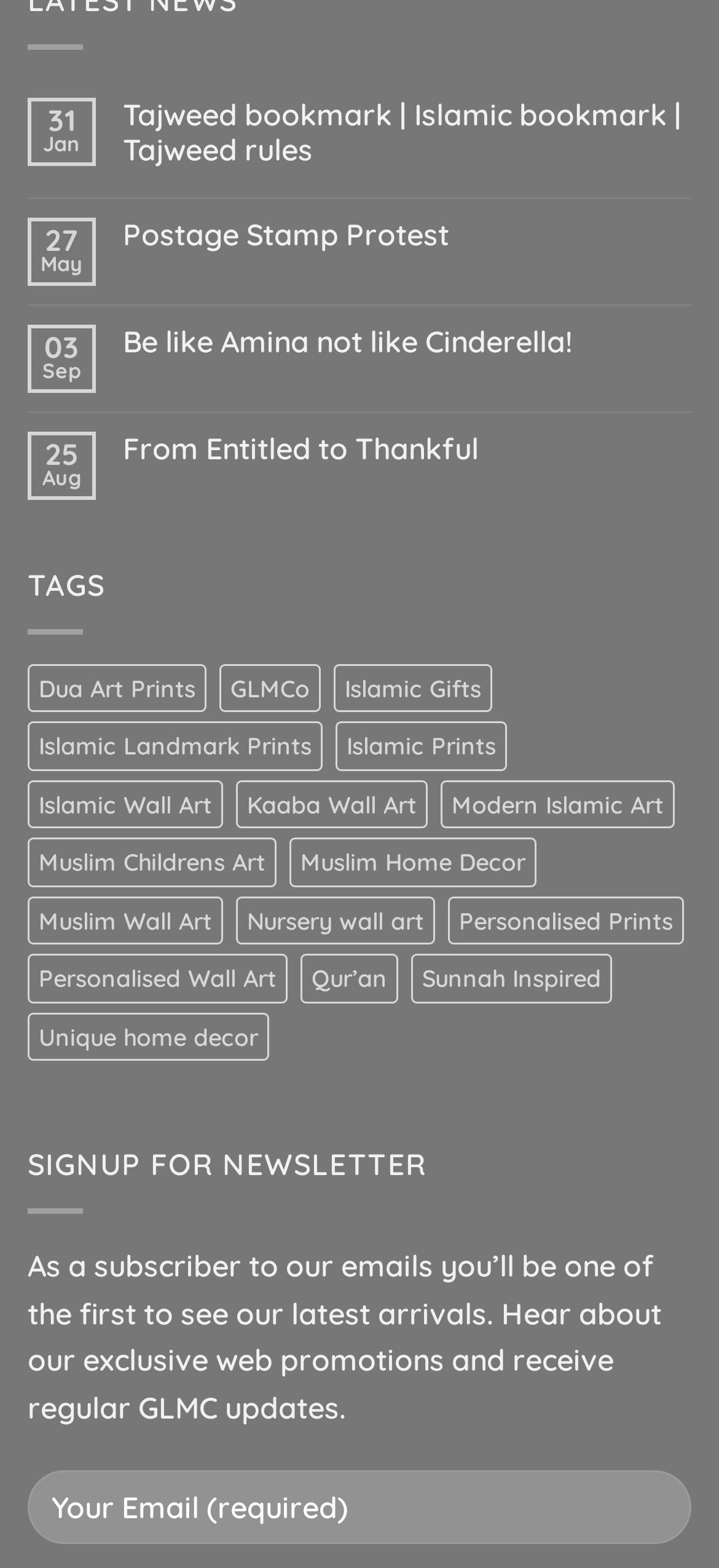Based on the image, please respond to the question with as much detail as possible:
What is the purpose of the textbox at the bottom of the page?

The textbox at the bottom of the page has a label 'Your Email (required)' and is part of a section with the text 'SIGNUP FOR NEWSLETTER', indicating that it is used to enter an email address to subscribe to a newsletter.